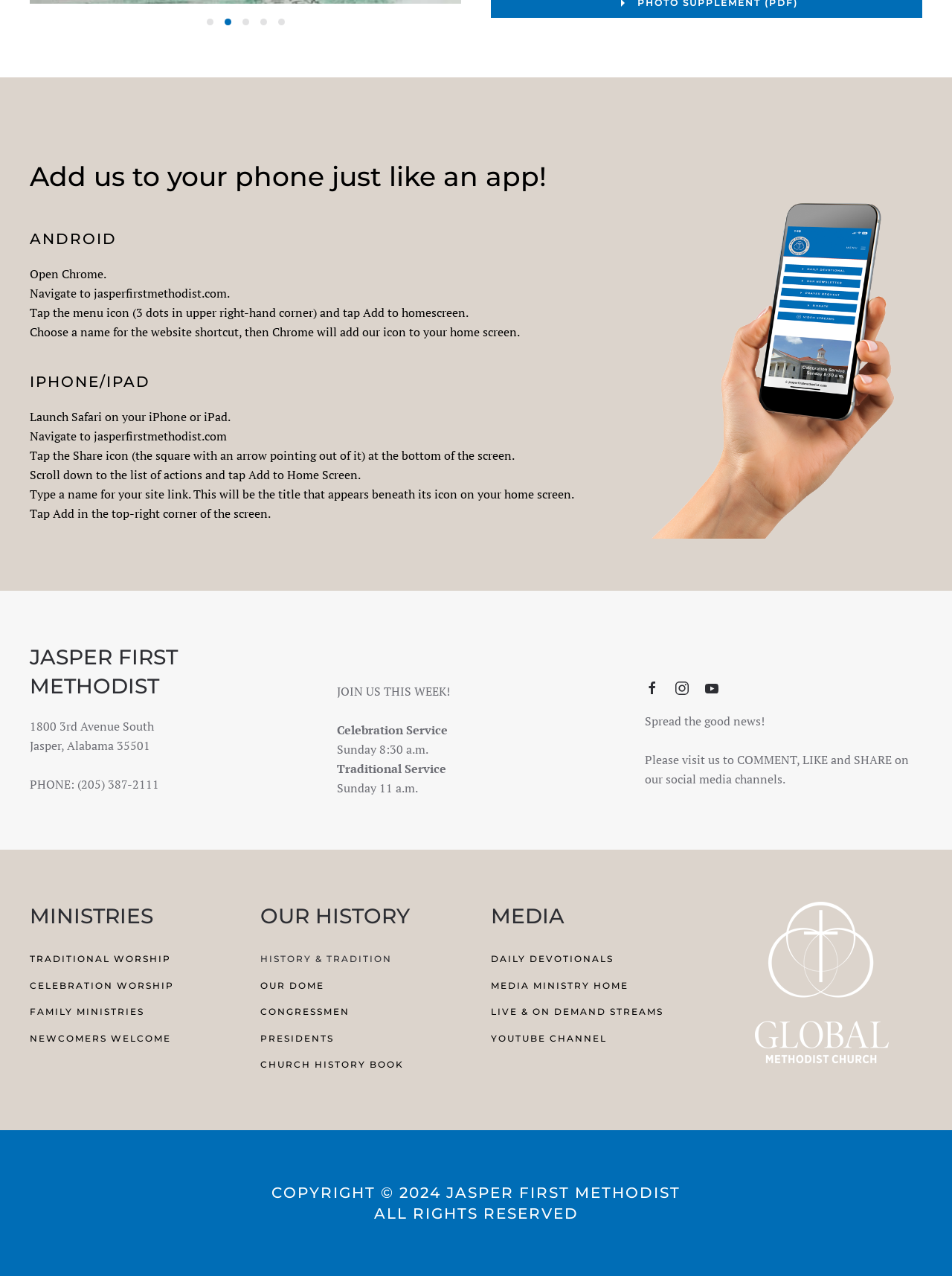Locate the bounding box of the UI element with the following description: "CONGRESSMEN".

[0.273, 0.783, 0.484, 0.803]